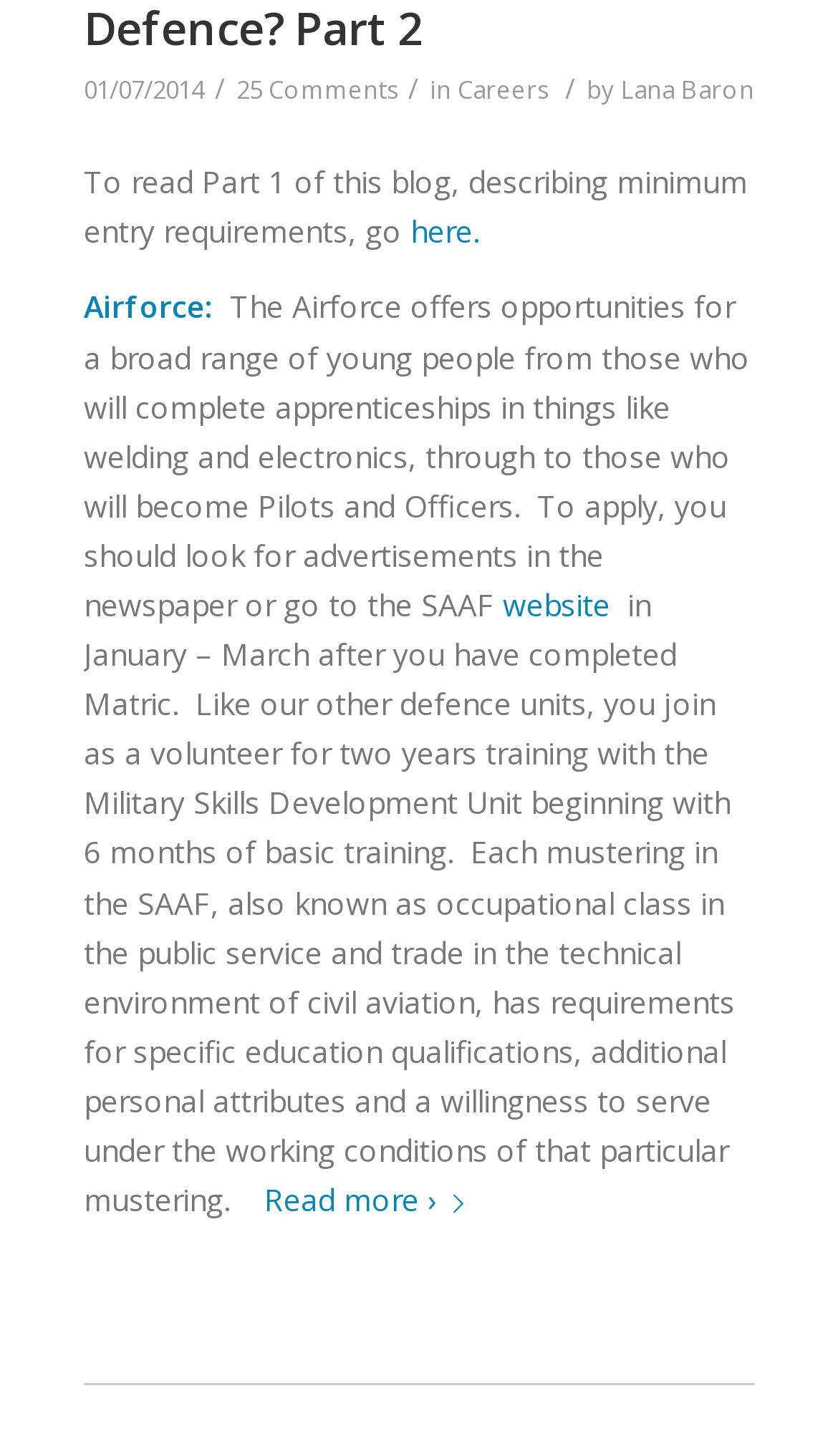From the screenshot, find the bounding box of the UI element matching this description: "website". Supply the bounding box coordinates in the form [left, top, right, bottom], each a float between 0 and 1.

[0.6, 0.401, 0.728, 0.429]